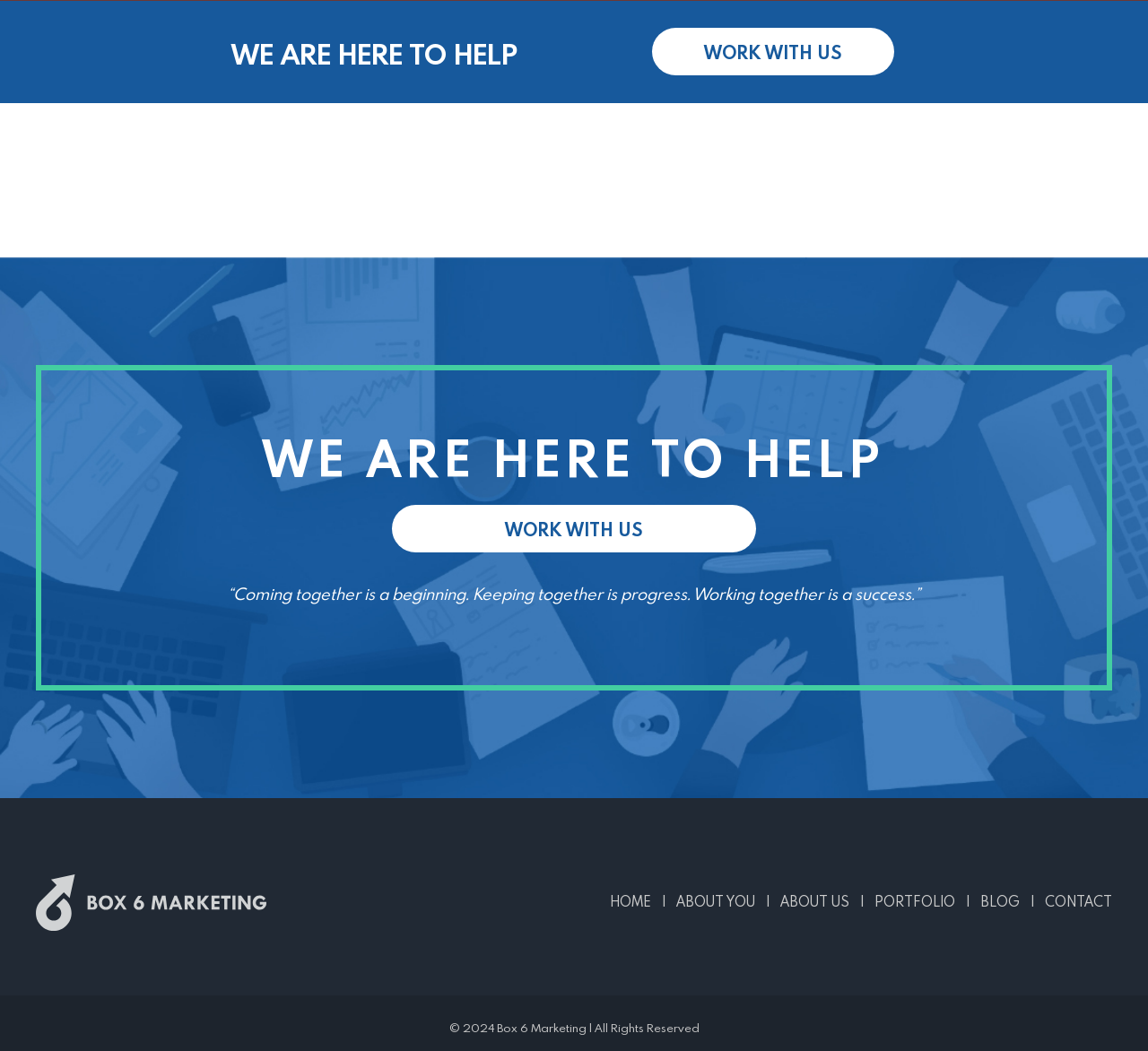What are the main navigation options on the webpage?
Using the information from the image, provide a comprehensive answer to the question.

I found a navigation element with several link elements at coordinates [0.429, 0.844, 0.969, 0.87]. The links are 'HOME|', 'ABOUT YOU|', 'ABOUT US|', 'PORTFOLIO|', 'BLOG|', and 'CONTACT'. These are likely the main navigation options on the webpage.